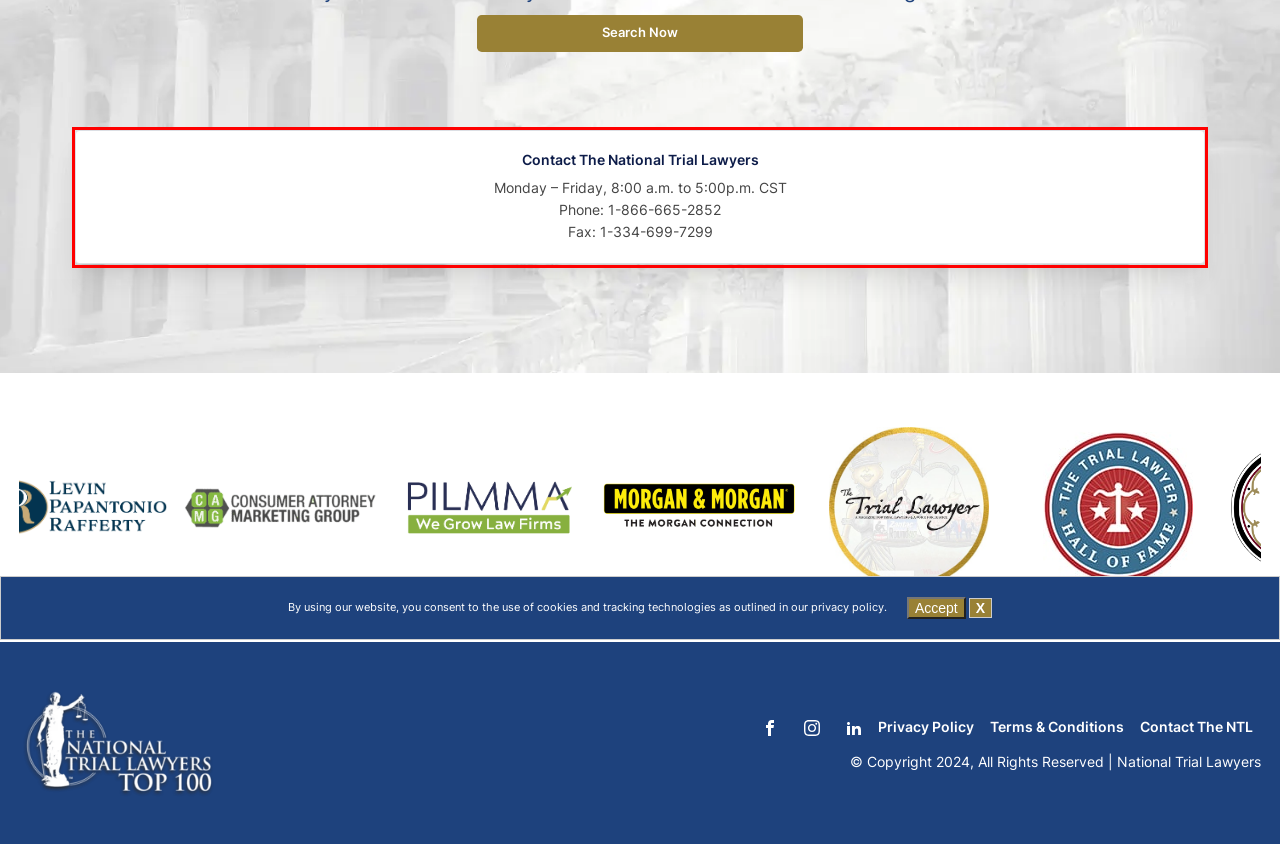You have received a screenshot of a webpage with a red bounding box indicating a UI element. Please determine the most fitting webpage description that matches the new webpage after clicking on the indicated element. The choices are:
A. Accommodations - Trial Lawyers Summit
B. INDUCTEES | Trial Lawyer Hall of Fame
C. Find an Attorney - The National Trial Lawyers
D. Become A Sponsor - Trial Lawyers Summit
E. Sign Up
F. Contact Us - The National Trial Lawyers
G. Donations | Trial Lawyer Hall of Fame
H. Membership Directory - The National Trial Lawyers

F